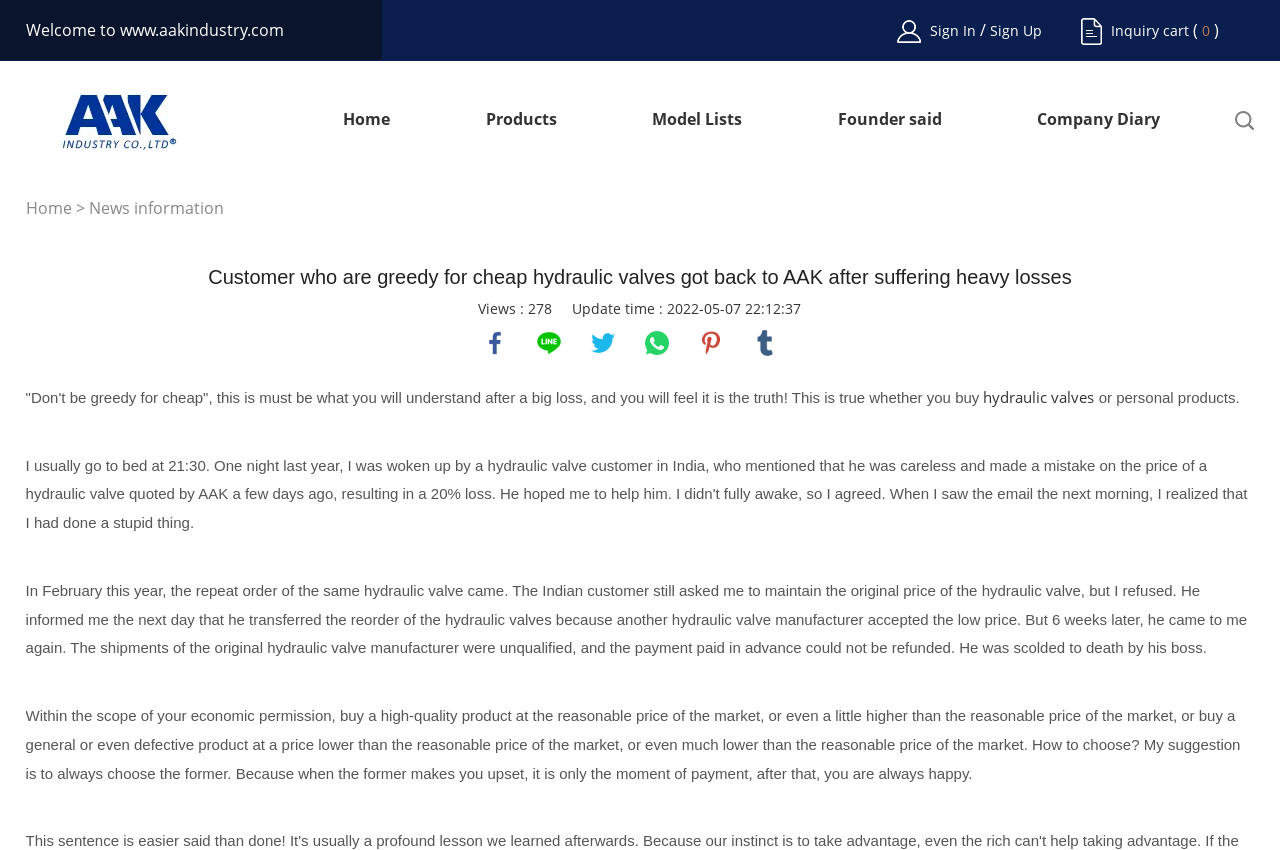Describe the entire webpage, focusing on both content and design.

The webpage appears to be a blog or news article page from a company called AAK Industry, which specializes in hydraulic valves. At the top of the page, there is a header section with a welcome message, an icon, and links to sign in, sign up, and an inquiry cart. Below the header, there is a navigation menu with links to the home page, products, model lists, and other sections.

The main content of the page is an article with a heading that reads "Customer who are greedy for cheap hydraulic valves got back to AAK after suffering heavy losses." The article is divided into several paragraphs, with the first paragraph discussing the importance of not being greedy for cheap products. The second paragraph tells a story about an Indian customer who ordered hydraulic valves from another manufacturer at a lower price but ended up with unqualified shipments and lost payment.

Throughout the article, there are links to related topics, such as hydraulic valves, and social media links to Facebook, Line, Twitter, WhatsApp, Pinterest, and Tumblr. At the bottom of the page, there is a section with the article's views and update time.

The page has a simple and clean layout, with a focus on the article's content. There are several images and icons scattered throughout the page, including a logo and social media icons. Overall, the page appears to be a informative article about the importance of choosing high-quality products over cheap alternatives.